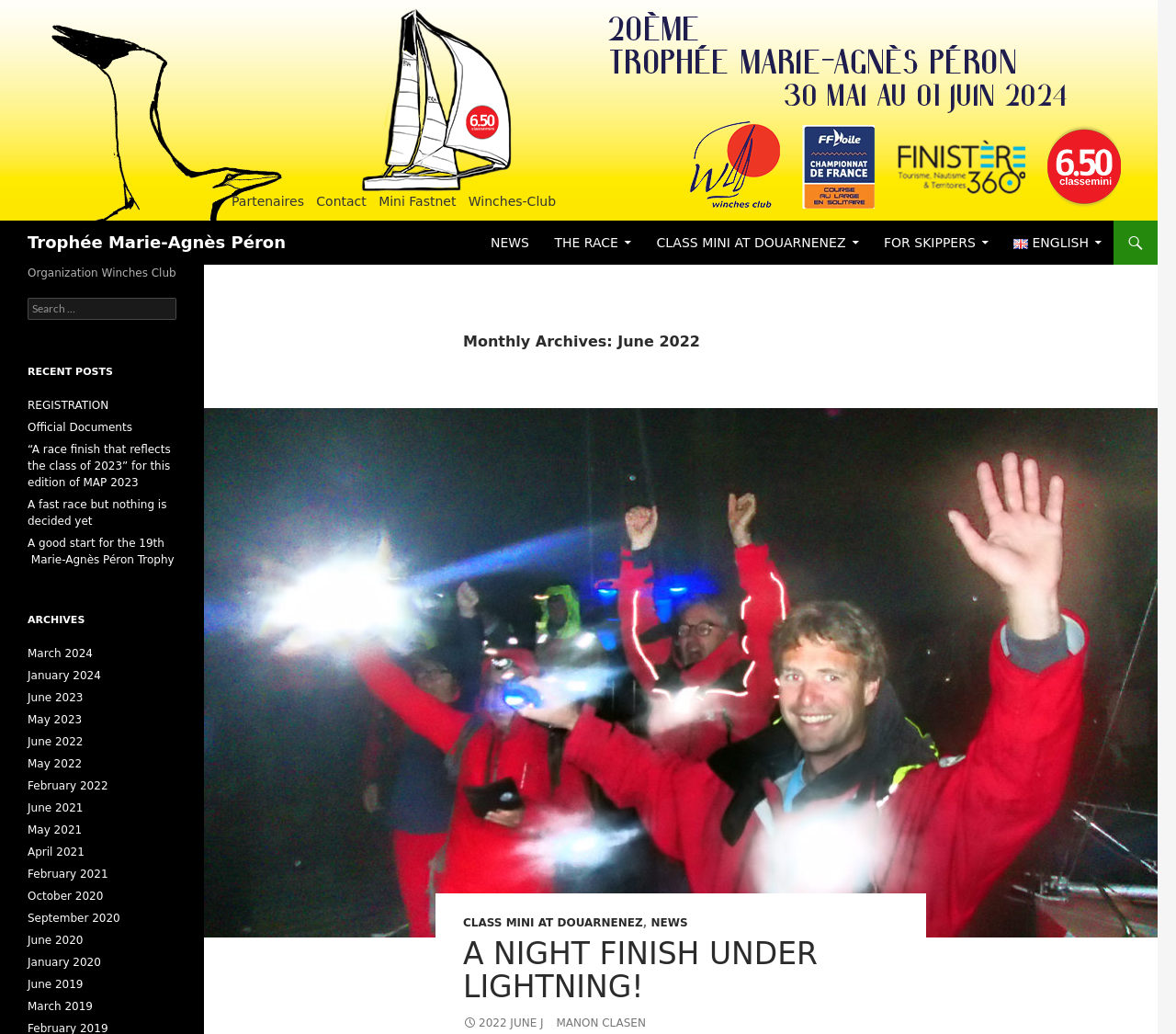Please give a one-word or short phrase response to the following question: 
What is the current month and year?

June 2022